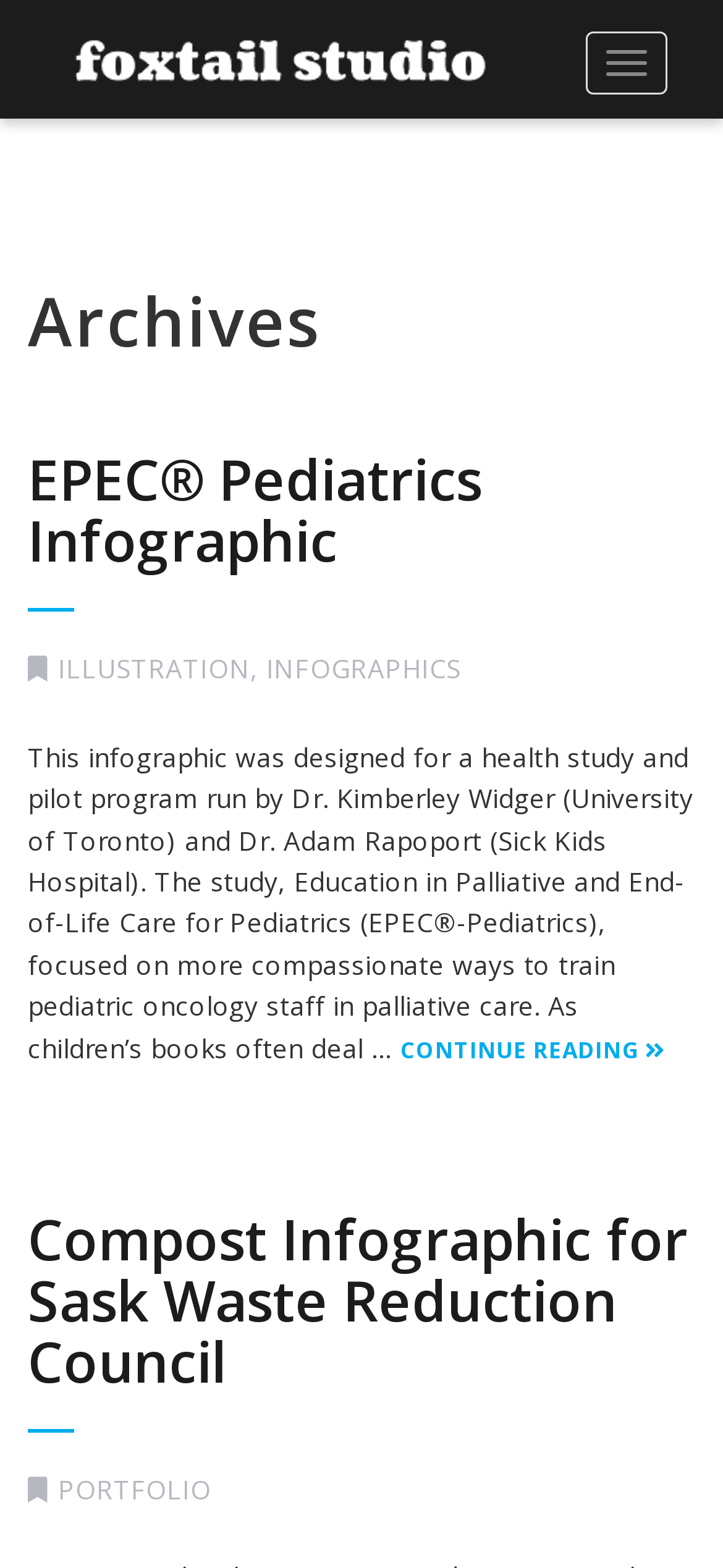Please find the bounding box for the UI element described by: "a a".

None